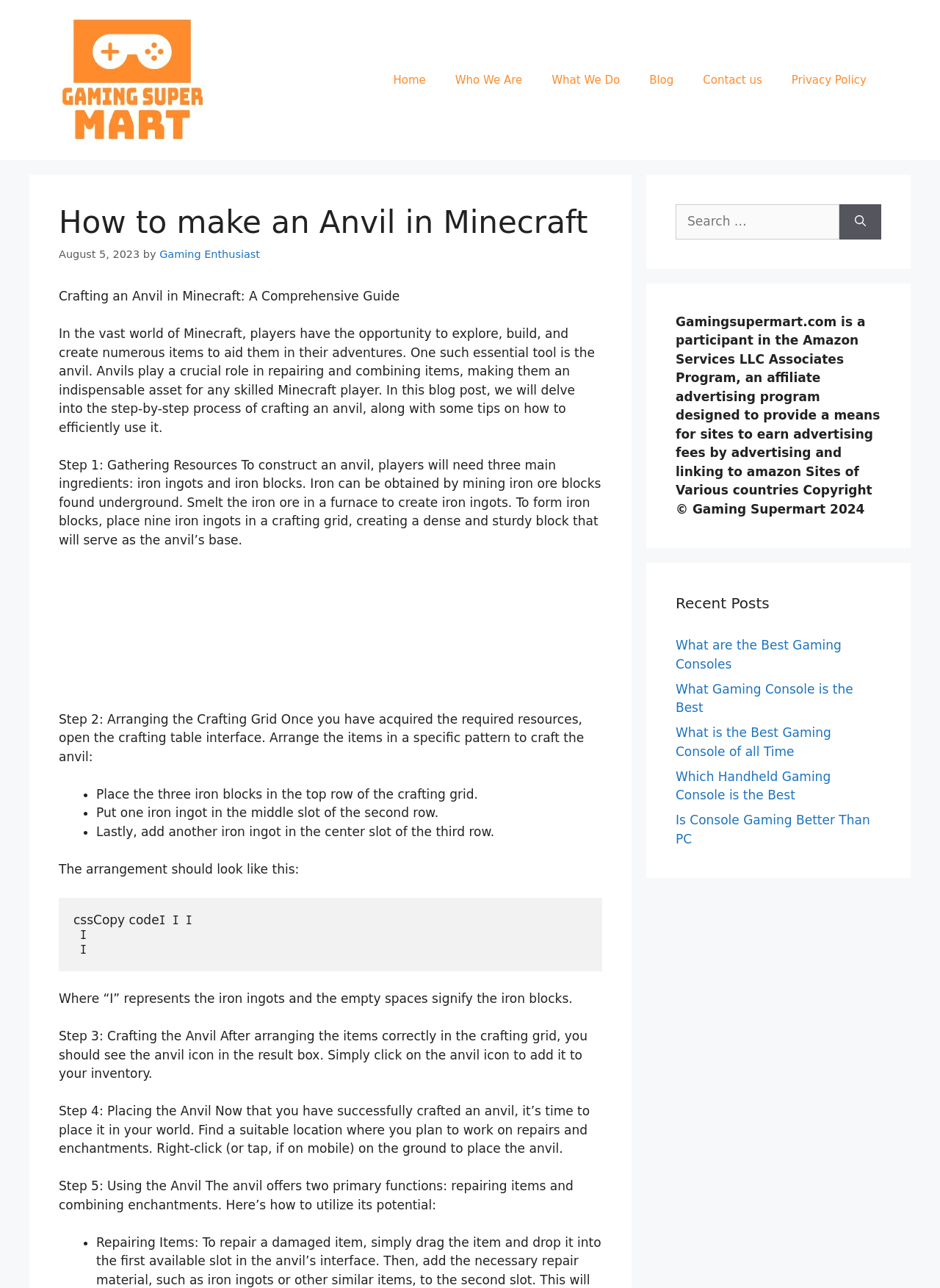What is the website's name?
Based on the screenshot, give a detailed explanation to answer the question.

I determined the website's name by looking at the banner element at the top of the webpage, which contains the text 'Best Gaming Laptops Super Mart'.